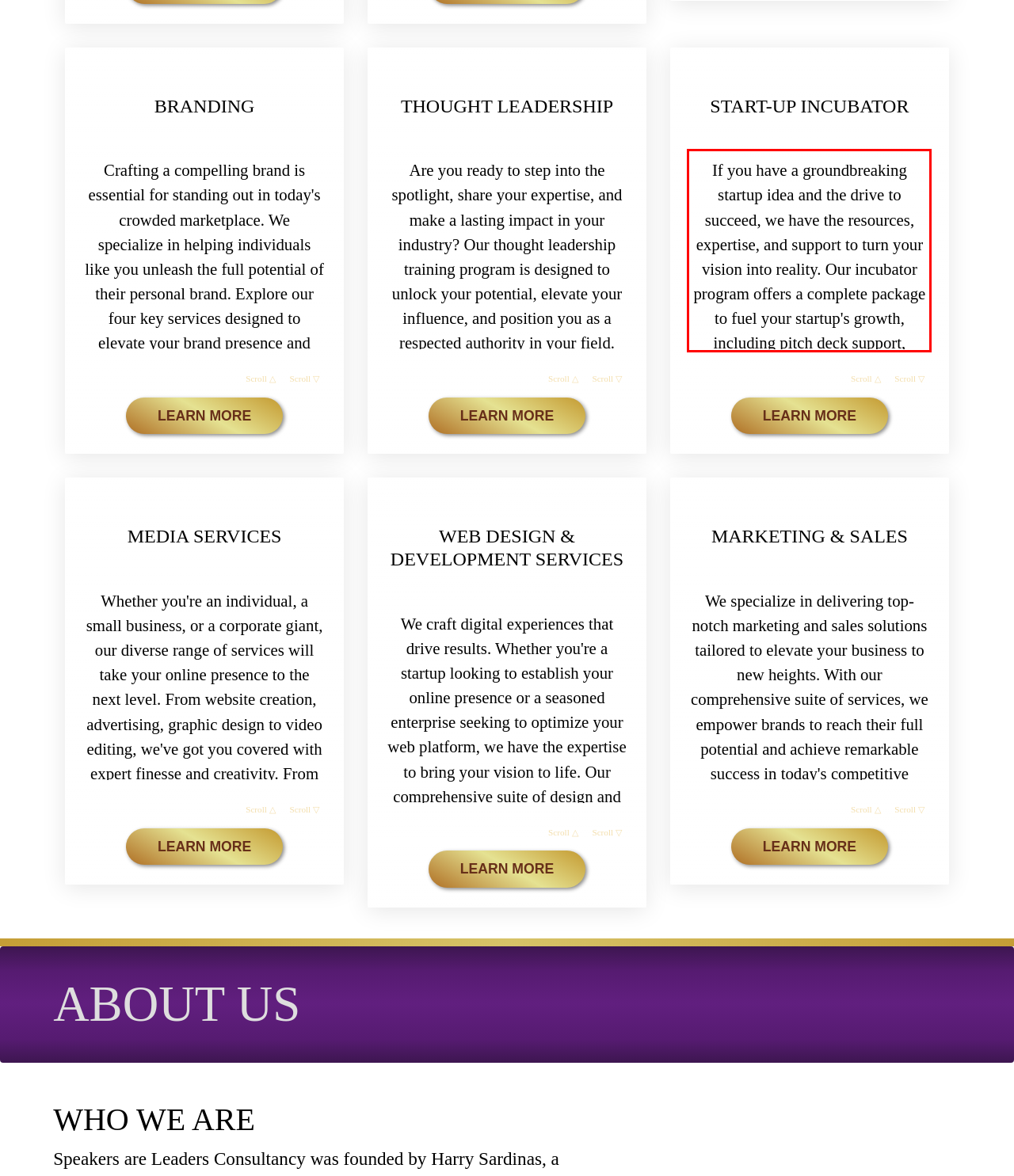Examine the screenshot of the webpage, locate the red bounding box, and generate the text contained within it.

If you have a groundbreaking startup idea and the drive to succeed, we have the resources, expertise, and support to turn your vision into reality. Our incubator program offers a complete package to fuel your startup's growth, including pitch deck support, captivating video presentations, and assistance in preparing an expert financial projection and data room for investors. Our incubator is led by a team of seasoned entrepreneurs, industry experts, and investors who have successfully navigated the startup journey.